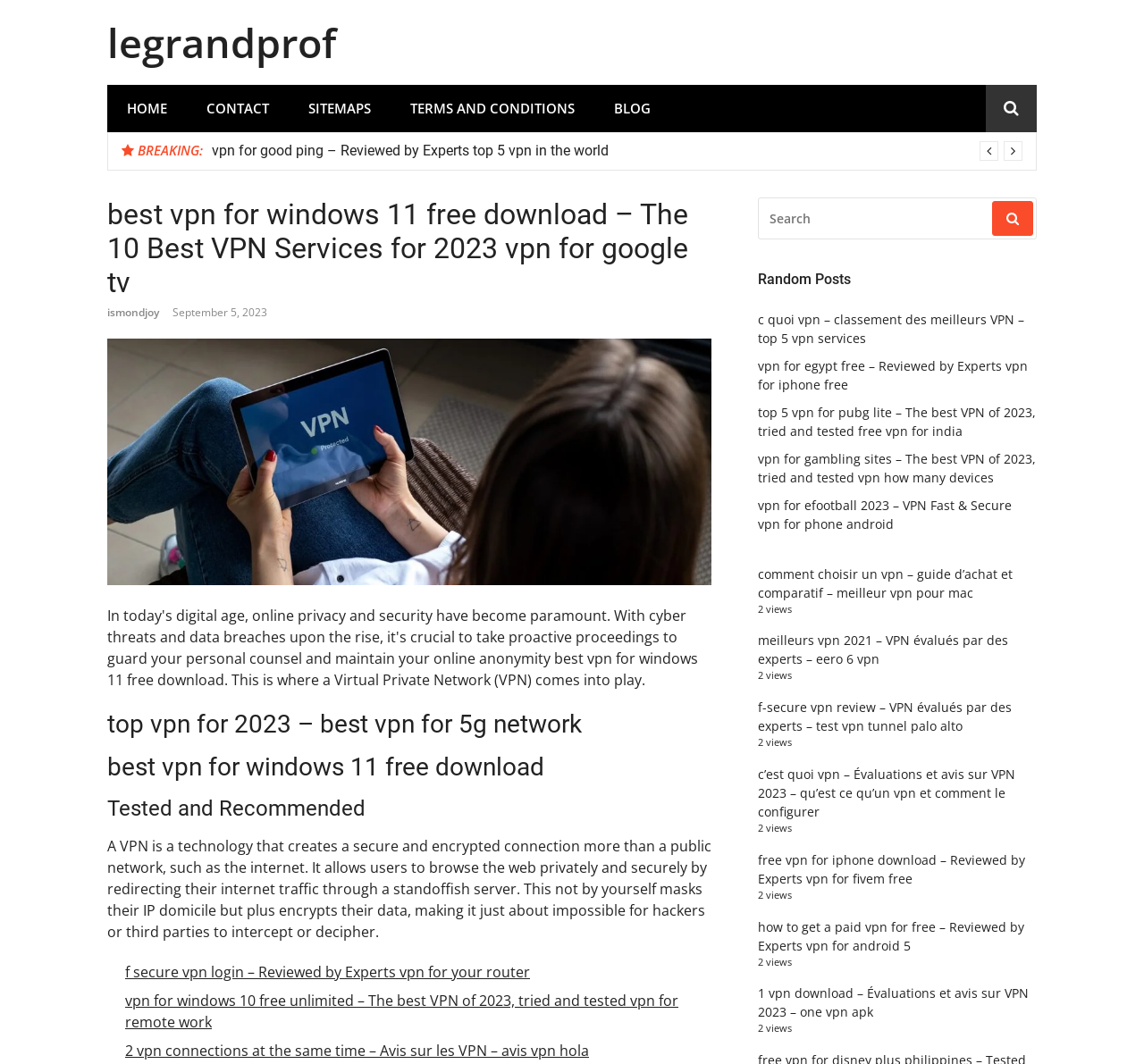Please determine the bounding box coordinates of the area that needs to be clicked to complete this task: 'Check the 'Random Posts' section'. The coordinates must be four float numbers between 0 and 1, formatted as [left, top, right, bottom].

[0.662, 0.254, 0.906, 0.27]